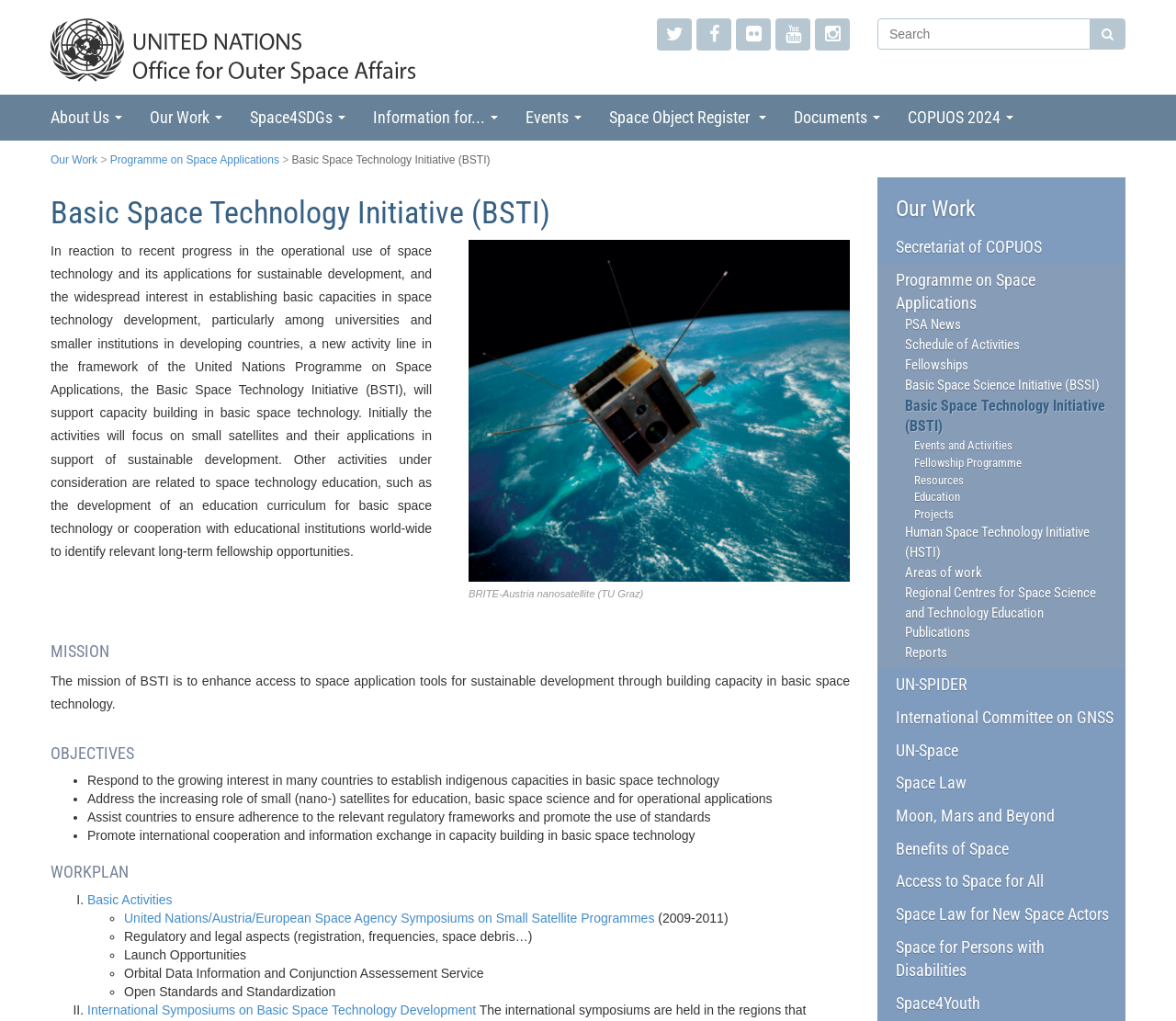Locate the bounding box coordinates of the segment that needs to be clicked to meet this instruction: "Learn about the Basic Space Technology Initiative".

[0.043, 0.192, 0.723, 0.226]